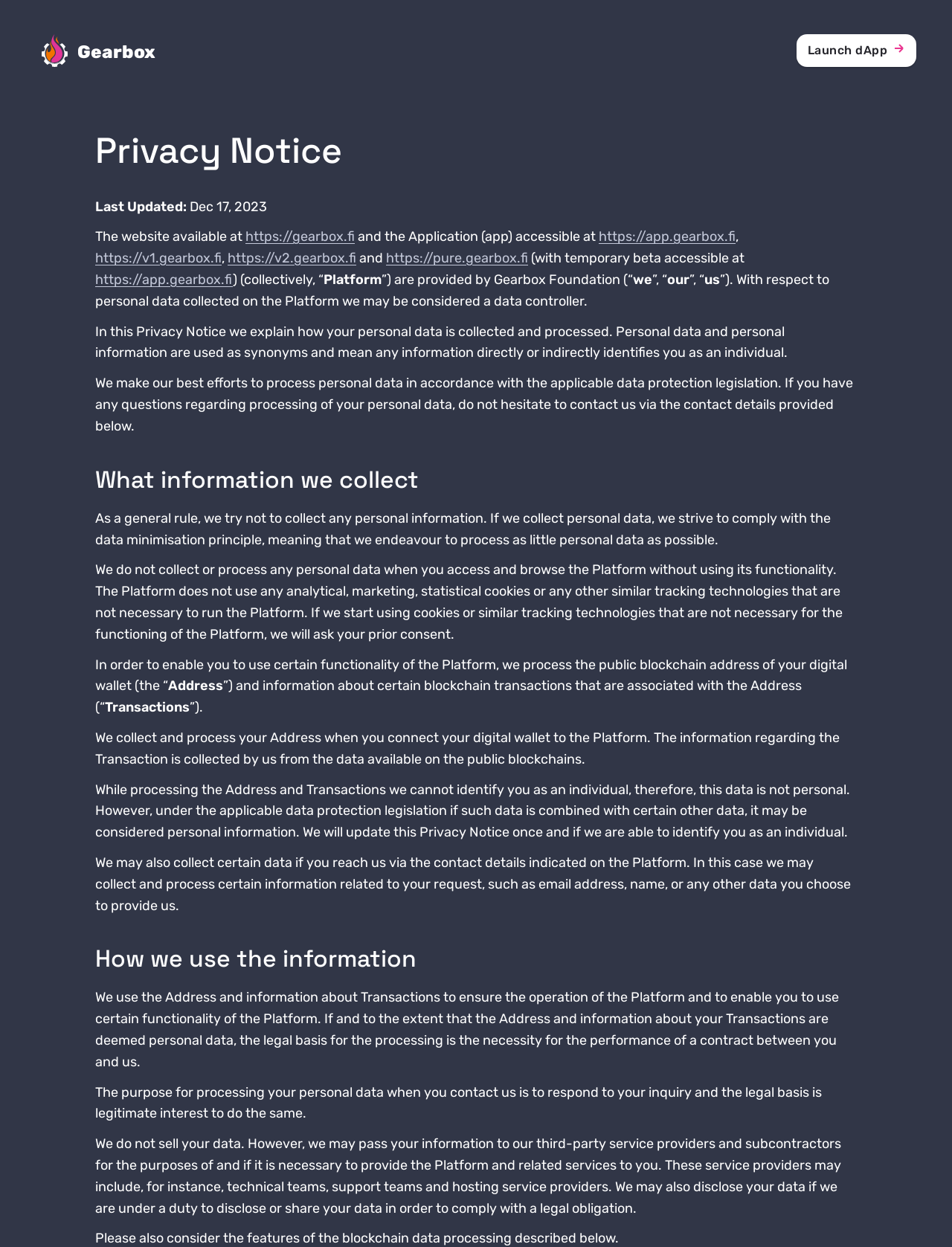Could you determine the bounding box coordinates of the clickable element to complete the instruction: "Check the 'Privacy Notice'"? Provide the coordinates as four float numbers between 0 and 1, i.e., [left, top, right, bottom].

[0.1, 0.104, 0.9, 0.138]